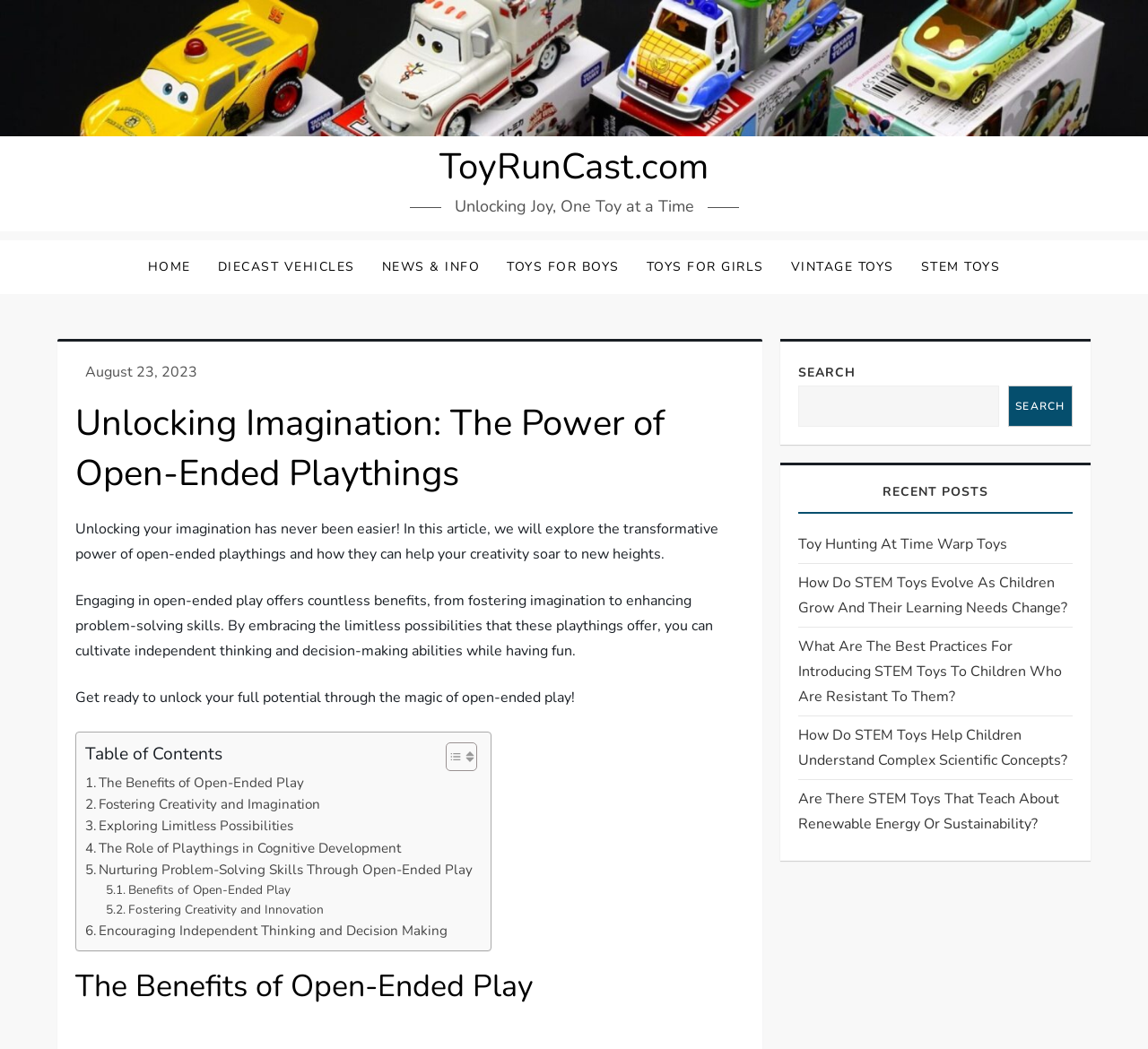Articulate a detailed summary of the webpage's content and design.

The webpage is about unlocking imagination and creativity through open-ended playthings. At the top, there is a header section with a link to the website's homepage, "ToyRunCast.com", and a tagline "Unlocking Joy, One Toy at a Time". Below this, there is a navigation menu with links to different categories, including "HOME", "DIECAST VEHICLES", "NEWS & INFO", "TOYS FOR BOYS", "TOYS FOR GIRLS", "VINTAGE TOYS", and "STEM TOYS".

On the left side of the page, there is a section with a date "August 23, 2023" and a heading "Unlocking Imagination: The Power of Open-Ended Playthings". Below this, there are three paragraphs of text that discuss the benefits of open-ended play, including fostering imagination, enhancing problem-solving skills, and cultivating independent thinking.

To the right of this section, there is a table of contents with links to different sections of the article, including "The Benefits of Open-Ended Play", "Fostering Creativity and Imagination", "Exploring Limitless Possibilities", and more. Each section has a brief description and a link to toggle the table of contents.

Below the table of contents, there is a section with a heading "The Benefits of Open-Ended Play" and a series of links to related articles, including "Toy Hunting At Time Warp Toys", "How Do STEM Toys Evolve As Children Grow And Their Learning Needs Change?", and more.

At the bottom right of the page, there is a search bar with a button to search the website, and a section with recent posts, including links to articles about STEM toys and their benefits.